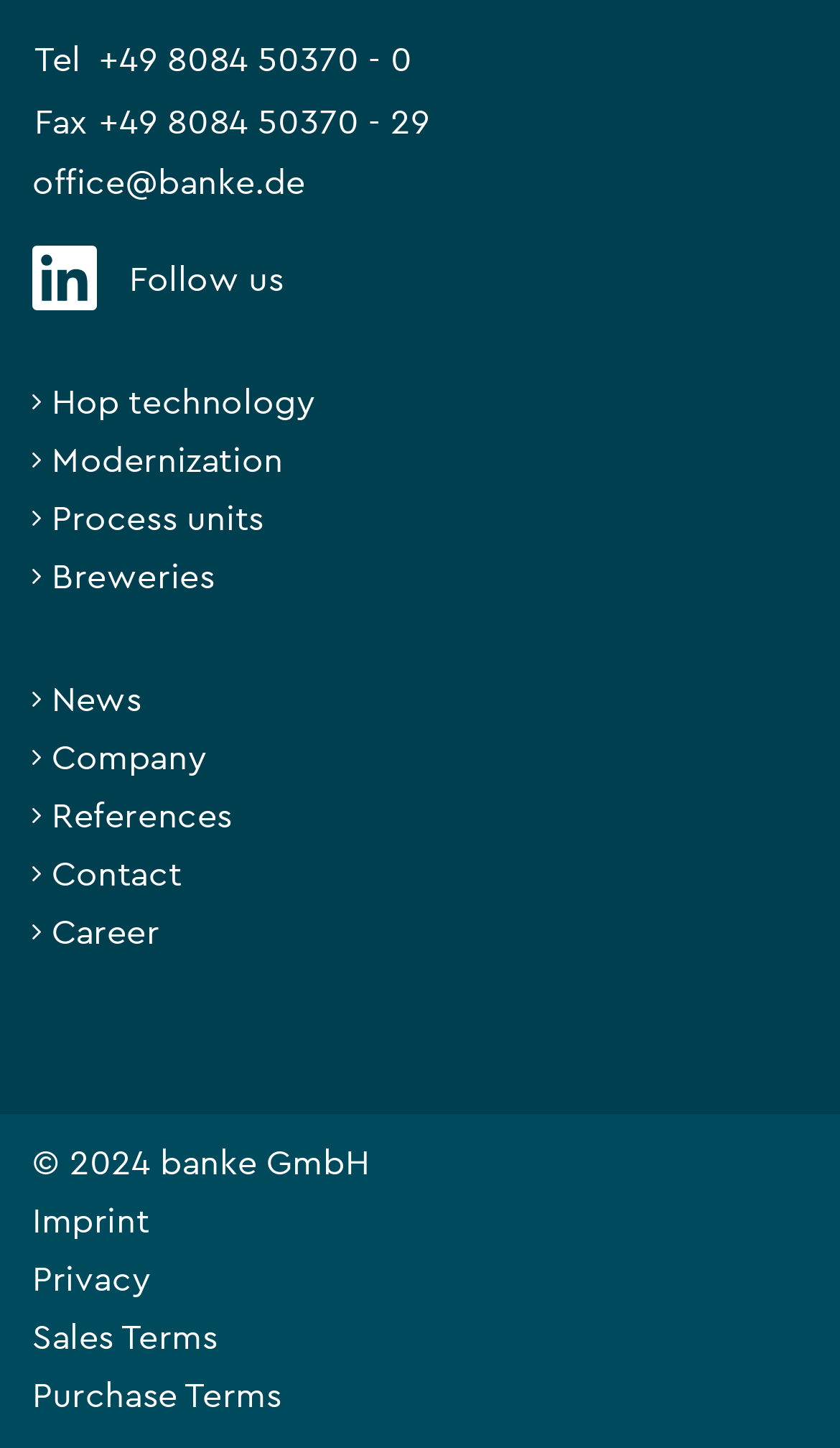How many links are there in the footer section?
Please utilize the information in the image to give a detailed response to the question.

The footer section contains links to 'Imprint', 'Privacy', 'Sales Terms', 'Purchase Terms', and other pages. By counting these links, we can determine that there are 7 links in the footer section.